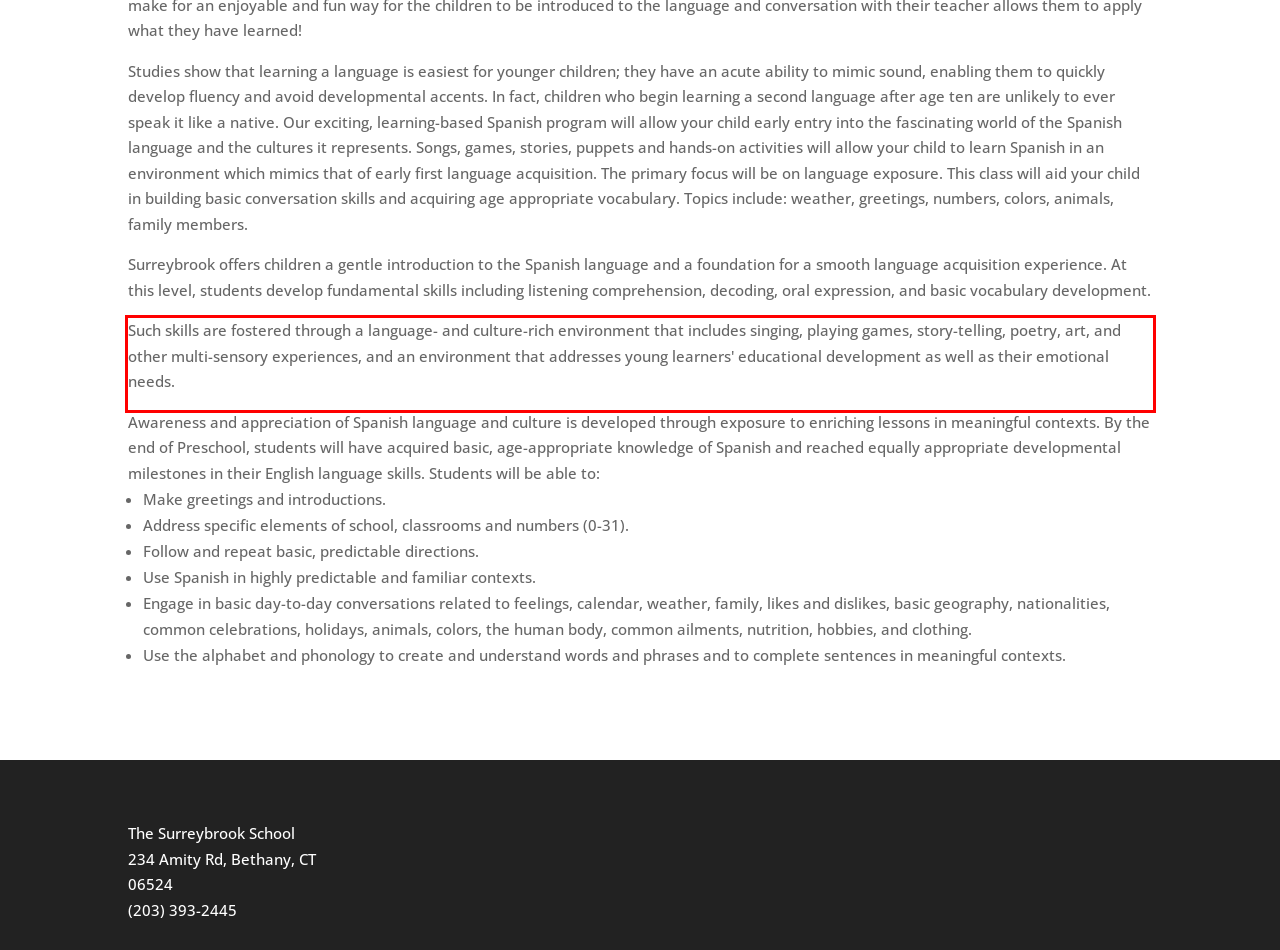You are provided with a screenshot of a webpage that includes a red bounding box. Extract and generate the text content found within the red bounding box.

Such skills are fostered through a language- and culture-rich environment that includes singing, playing games, story-telling, poetry, art, and other multi-sensory experiences, and an environment that addresses young learners' educational development as well as their emotional needs.